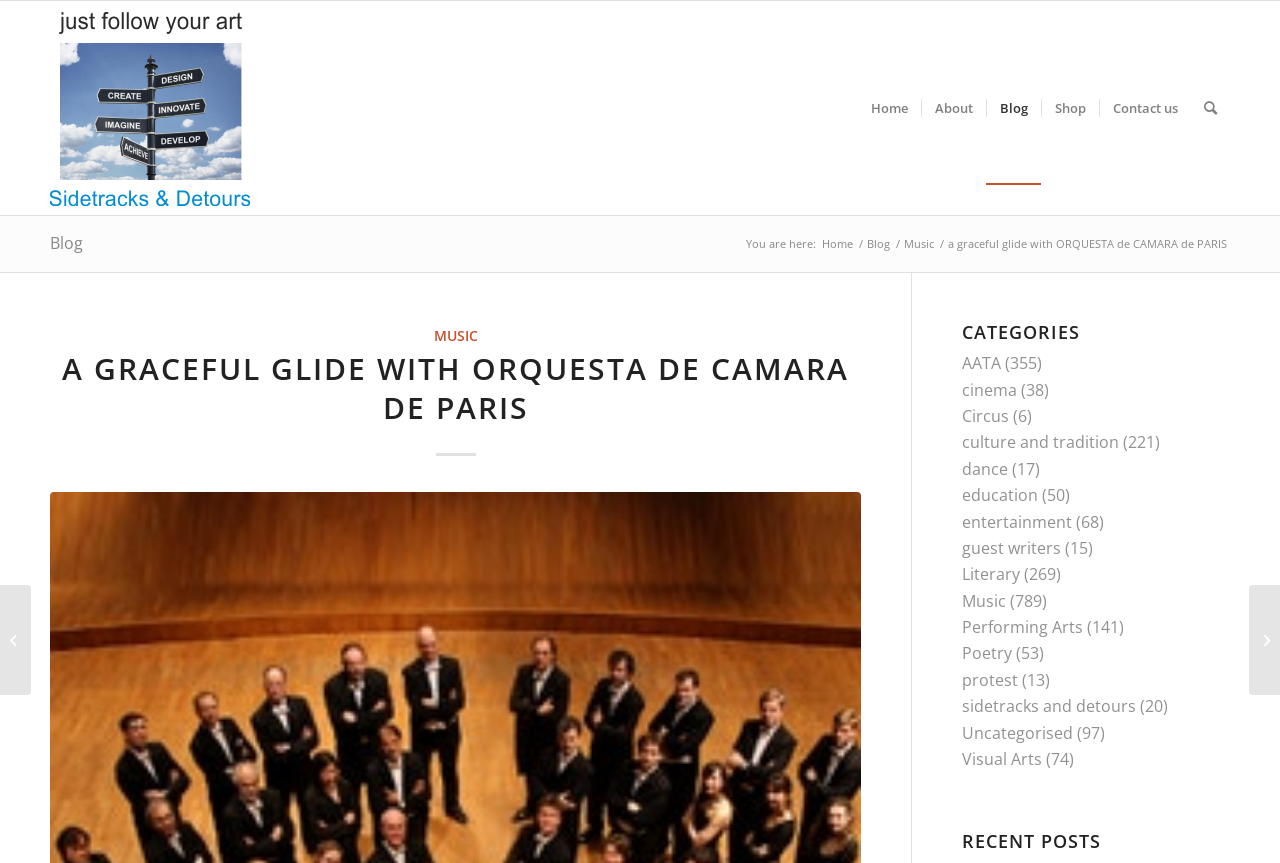Determine the bounding box coordinates of the UI element described by: "guest writers".

[0.752, 0.622, 0.829, 0.648]